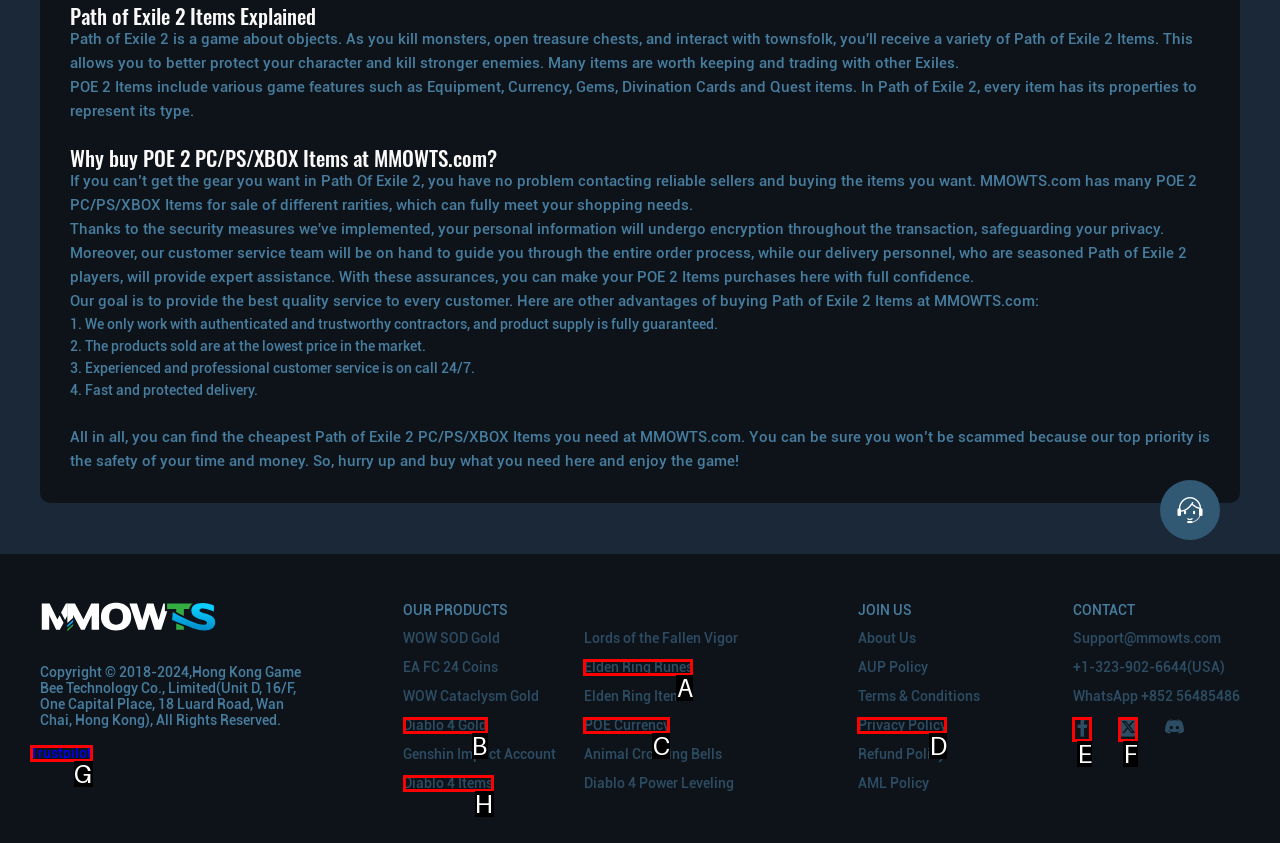Tell me which option best matches this description: Diablo 4 Gold
Answer with the letter of the matching option directly from the given choices.

B